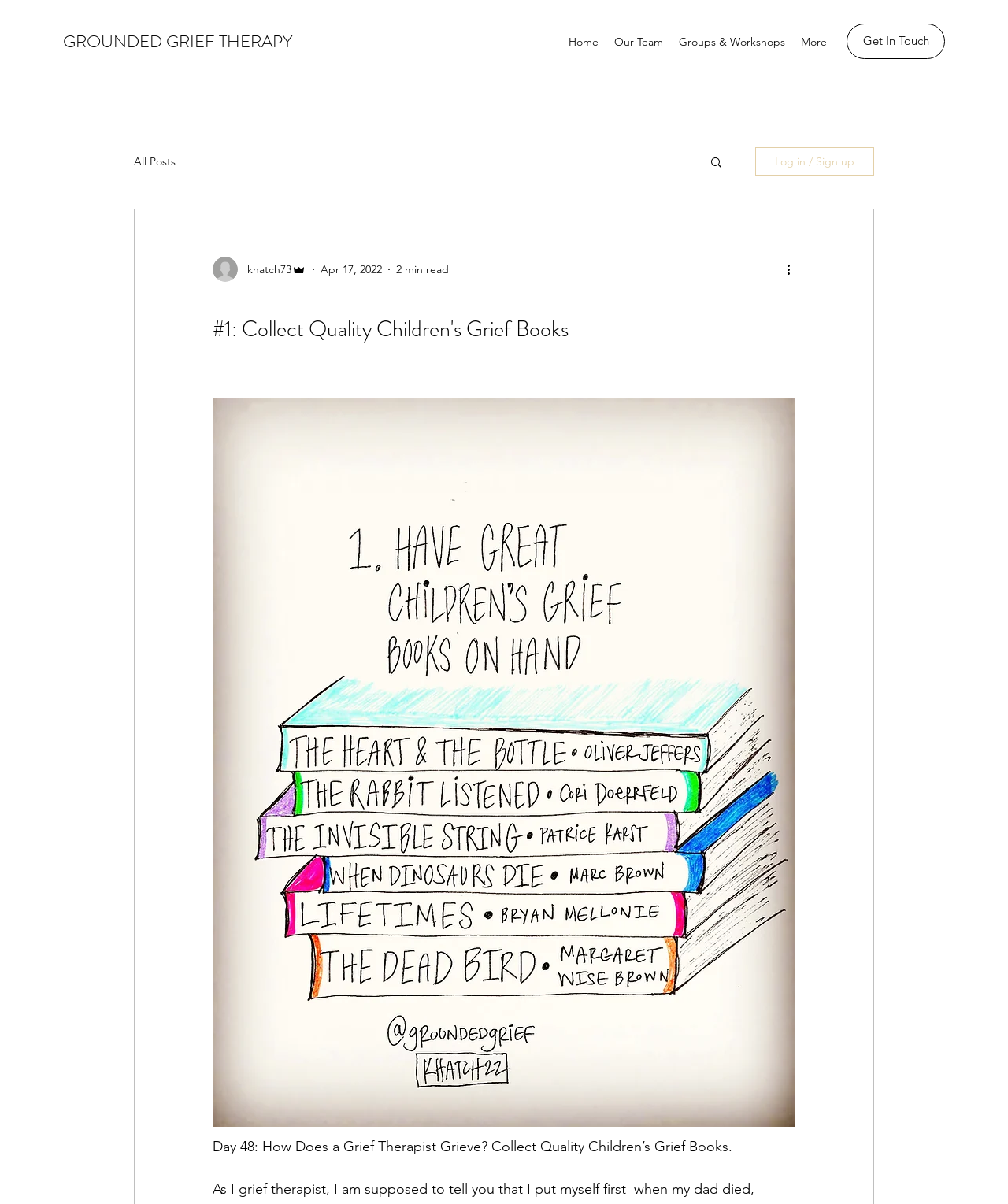Provide a one-word or brief phrase answer to the question:
What is the name of the therapy?

GROUNDED GRIEF THERAPY